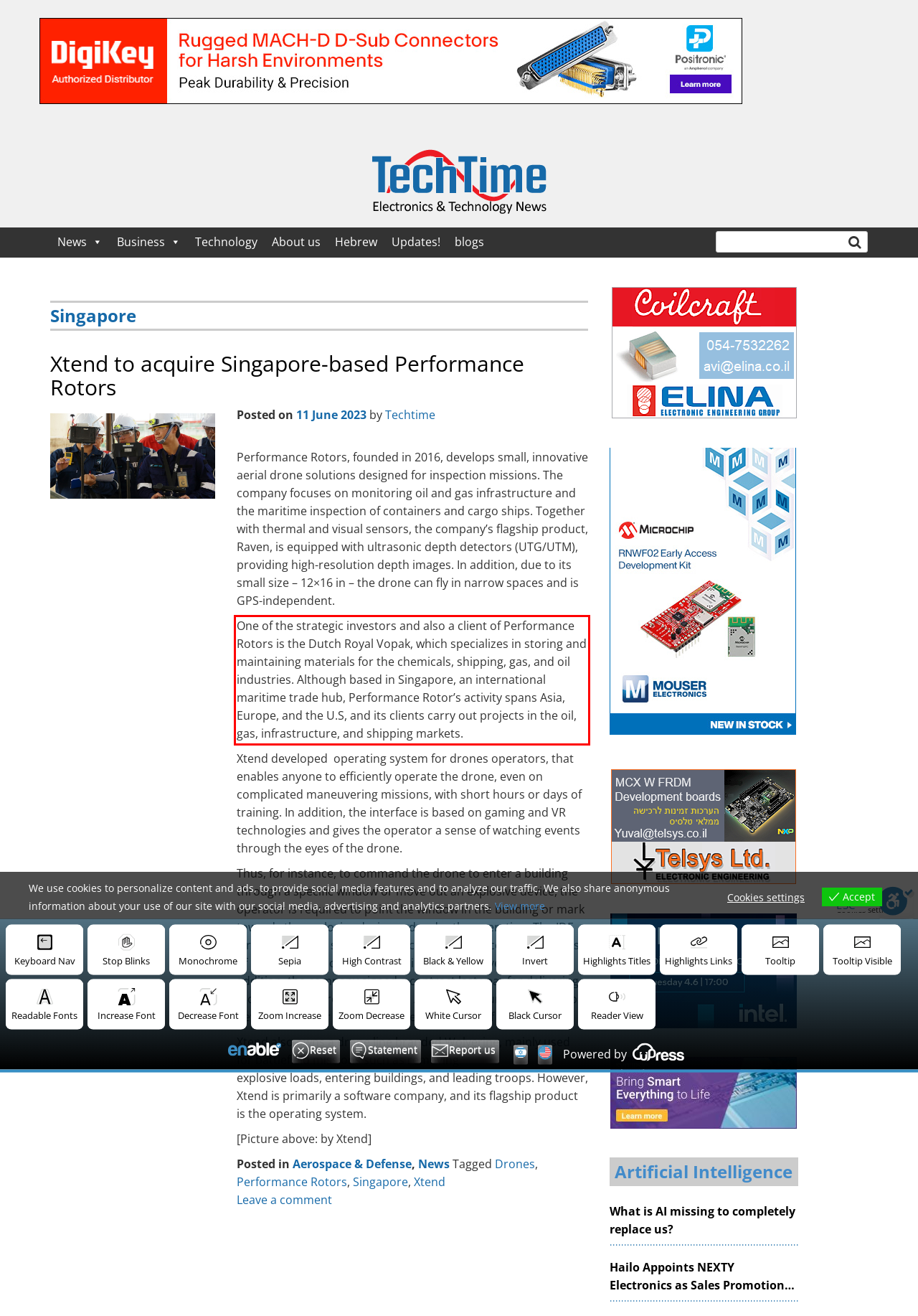Please analyze the screenshot of a webpage and extract the text content within the red bounding box using OCR.

One of the strategic investors and also a client of Performance Rotors is the Dutch Royal Vopak, which specializes in storing and maintaining materials for the chemicals, shipping, gas, and oil industries. Although based in Singapore, an international maritime trade hub, Performance Rotor’s activity spans Asia, Europe, and the U.S, and its clients carry out projects in the oil, gas, infrastructure, and shipping markets.